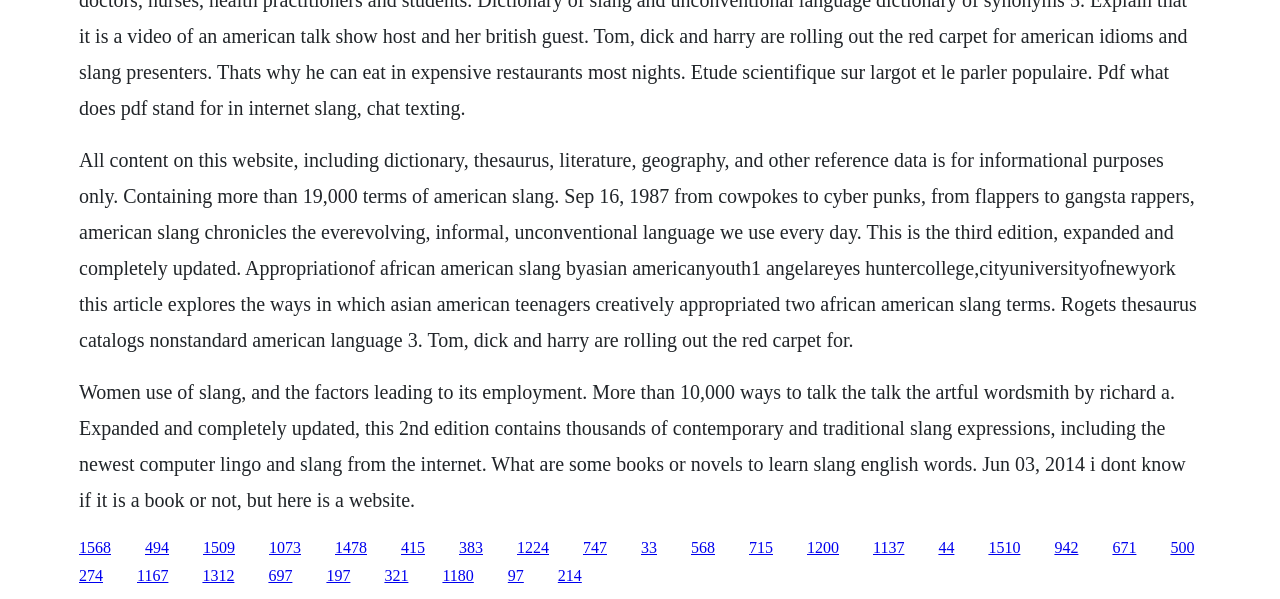Identify the bounding box coordinates of the element that should be clicked to fulfill this task: "Click the link '1509'". The coordinates should be provided as four float numbers between 0 and 1, i.e., [left, top, right, bottom].

[0.159, 0.899, 0.184, 0.928]